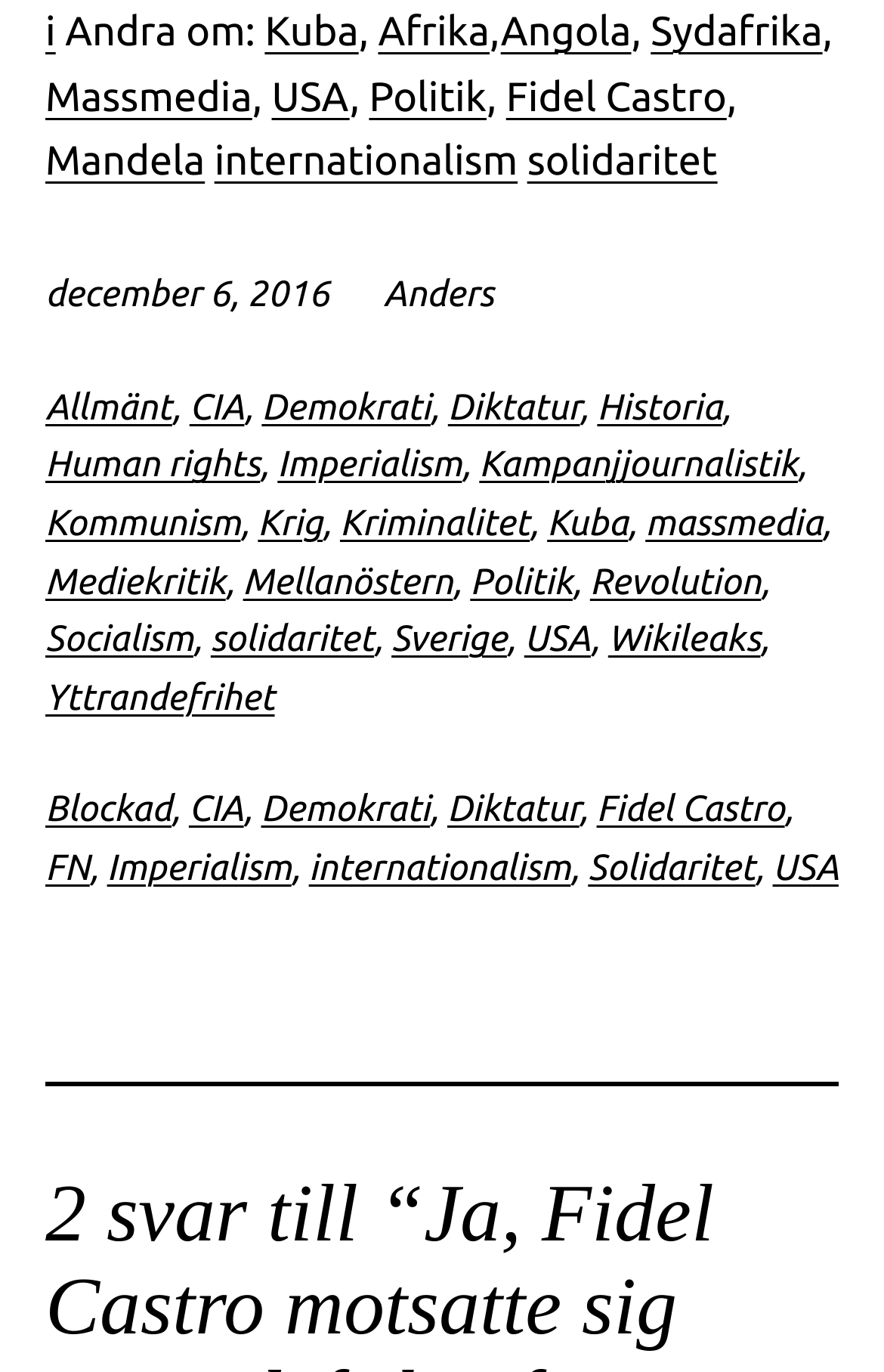Answer the question below with a single word or a brief phrase: 
What is the date mentioned on the webpage?

December 6, 2016